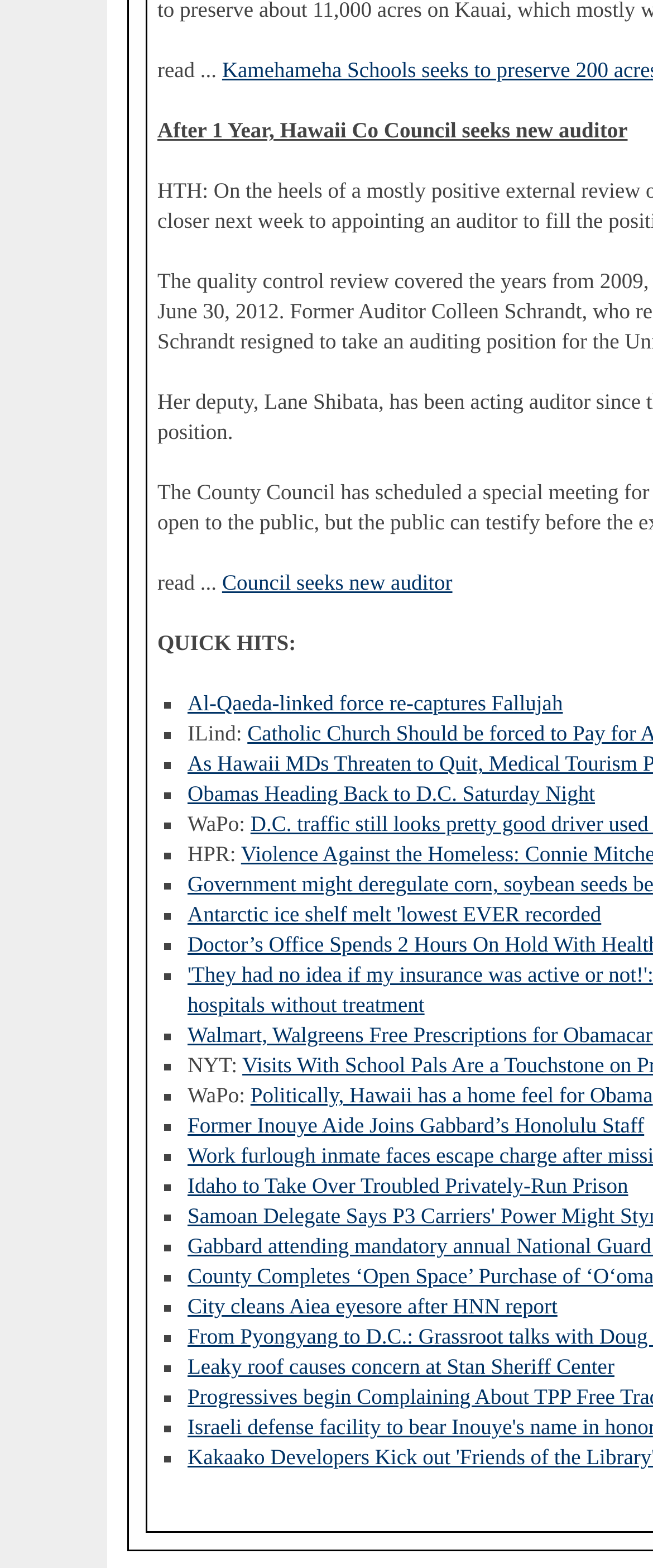Locate the bounding box coordinates of the element's region that should be clicked to carry out the following instruction: "Visit Scarf Model Flying Club". The coordinates need to be four float numbers between 0 and 1, i.e., [left, top, right, bottom].

None